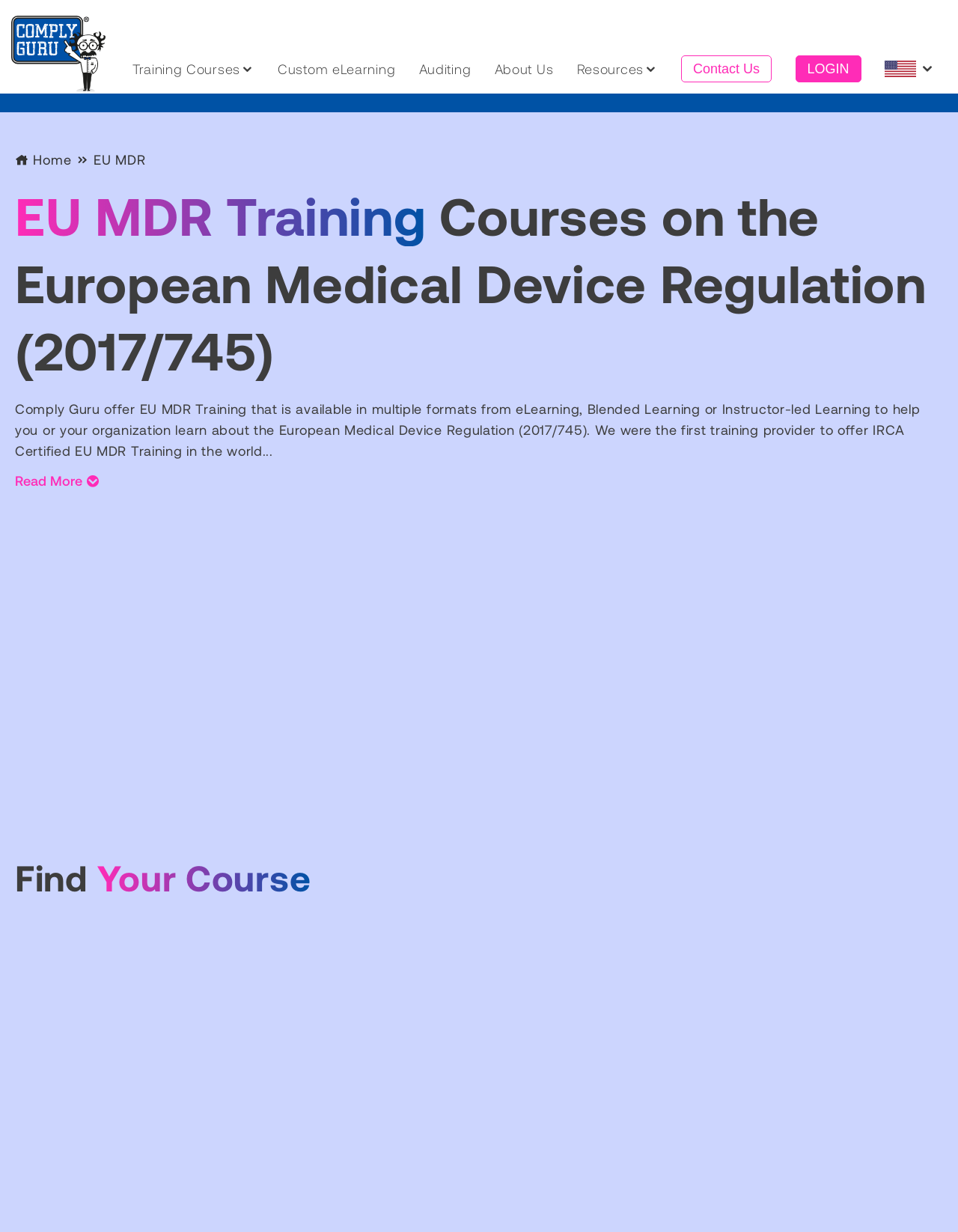Provide a thorough description of this webpage.

This webpage is about EU MDR Training, specifically focused on the new European Medical Device Regulation (2017/745). At the top left, there is a logo of Comply Guru US, accompanied by a link to the company's website. Below the logo, there is a navigation menu with links to various sections, including Training Courses, Custom eLearning, Auditing, About Us, Resources, Contact Us, and LOGIN.

The main content of the page is divided into several sections. The first section has a heading that reads "EU MDR Training Courses on the European Medical Device Regulation (2017/745)" and provides a brief introduction to the training courses offered by Comply Guru. Below this, there is a paragraph of text that explains the different formats of the training courses, including eLearning, Blended Learning, and Instructor-led Learning.

To the right of the introductory text, there is a button labeled "Read More" that allows users to access more information about the training courses. Below this, there is a section with a heading "2024 Training Guide" that promotes a downloadable guide to the training courses. This section includes a button labeled "DOWNLOAD NOW" and an image of the training guide.

Further down the page, there is a section with a heading "Find Your Course" that lists various training courses, including EU MDR Auditor Training, EU MDR Training for Practitioners, Person Responsible for Regulatory Compliance (PRRC) Training, and EU MDR 2017/745 Essentials. Each course is represented by a link and an accompanying image.